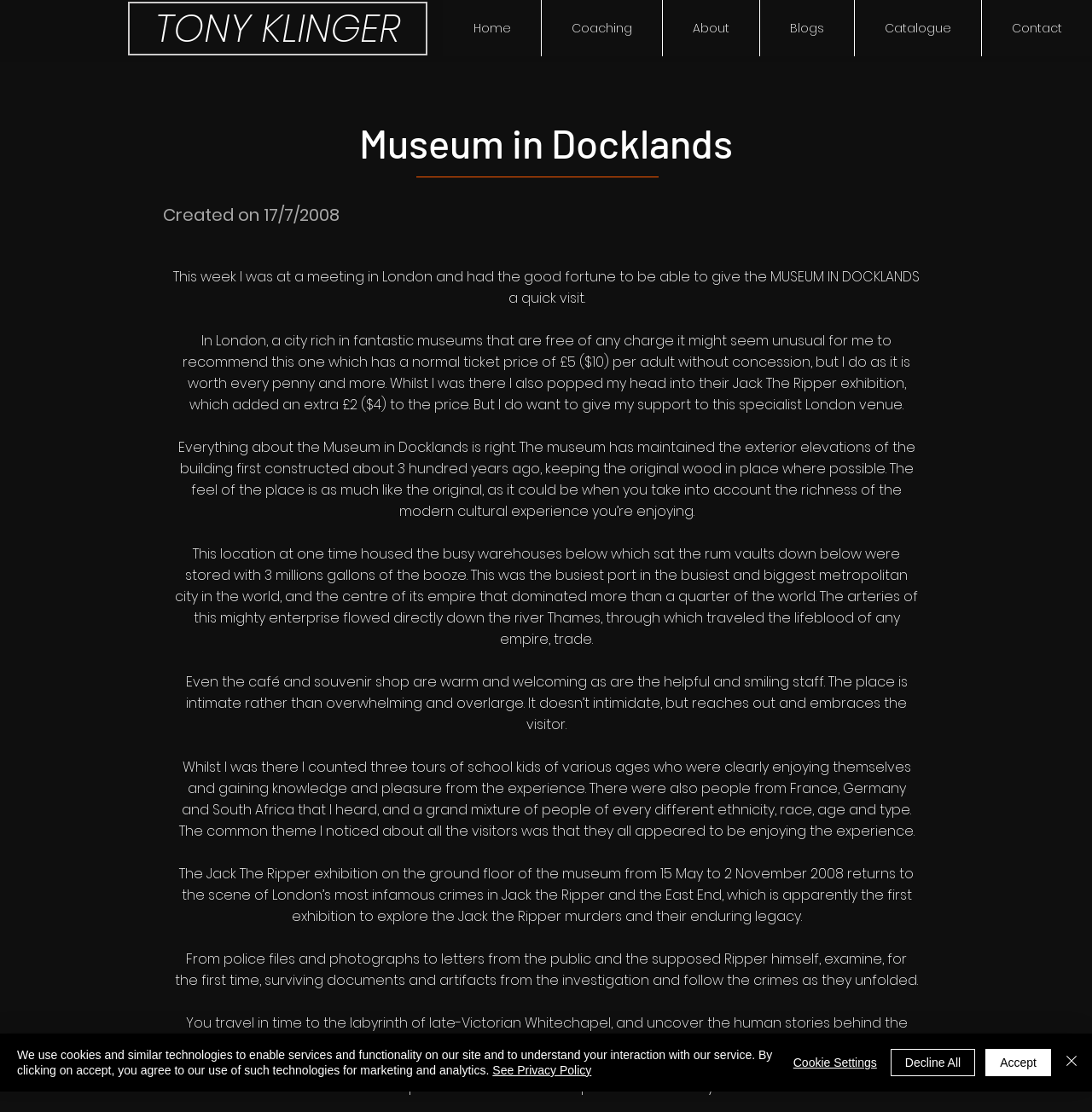Analyze the image and deliver a detailed answer to the question: What is the purpose of the search box on the webpage?

The webpage has a search box with a placeholder text 'Search...' which suggests that the purpose of the search box is to search the website.